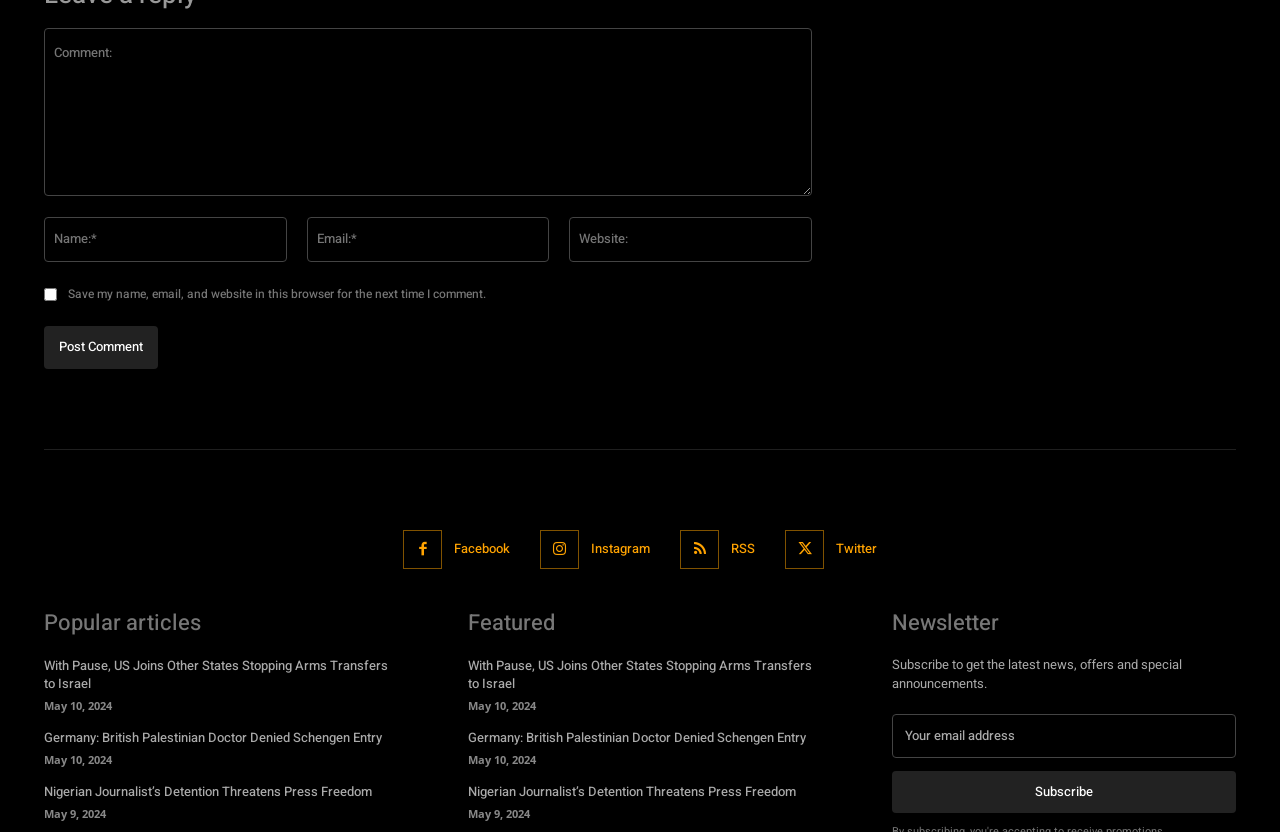Locate the bounding box coordinates of the clickable area to execute the instruction: "Click the 'Subscribe' button". Provide the coordinates as four float numbers between 0 and 1, represented as [left, top, right, bottom].

None